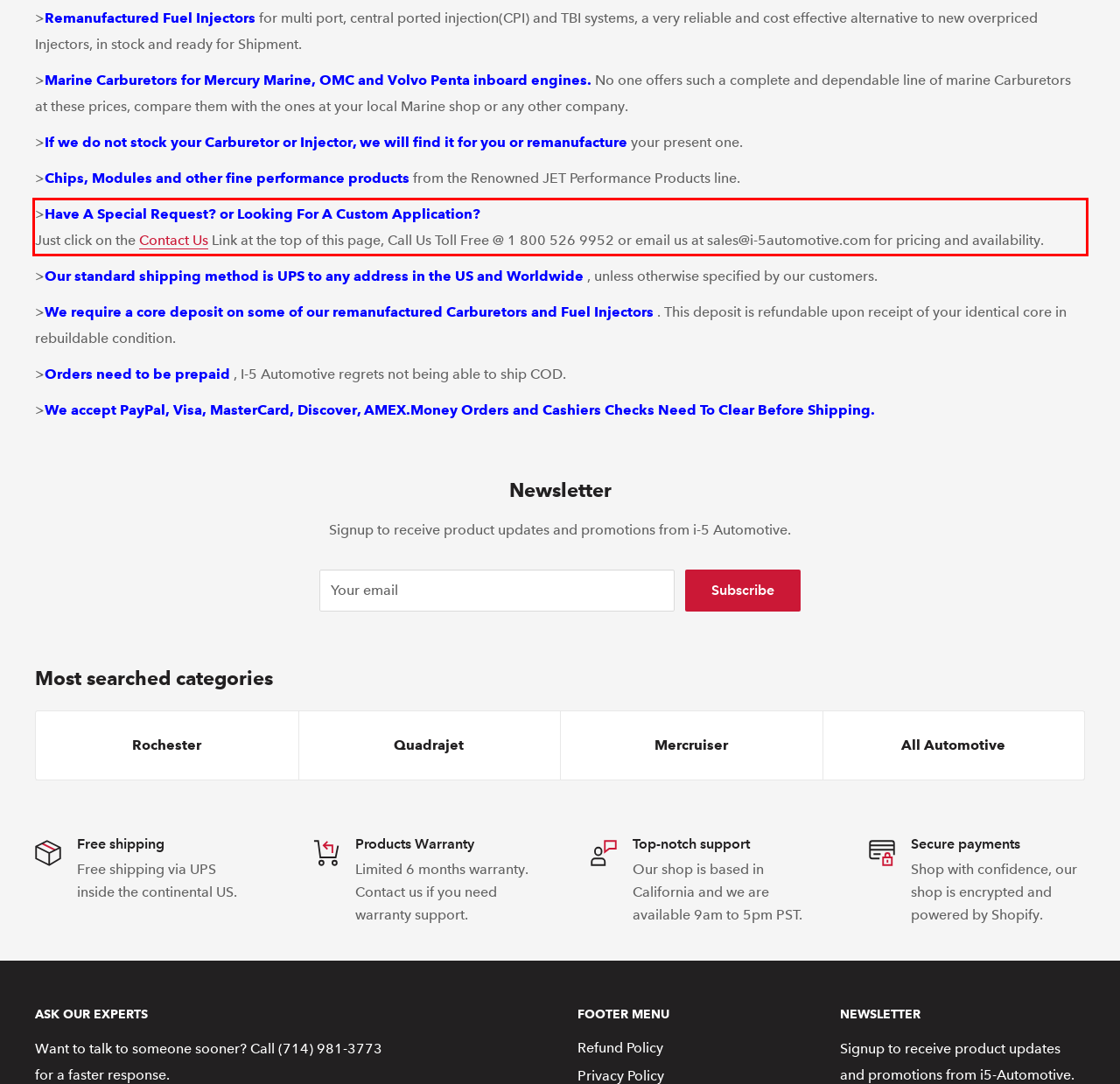In the given screenshot, locate the red bounding box and extract the text content from within it.

>Have A Special Request? or Looking For A Custom Application? Just click on the Contact Us Link at the top of this page, Call Us Toll Free @ 1 800 526 9952 or email us at sales@i-5automotive.com for pricing and availability.